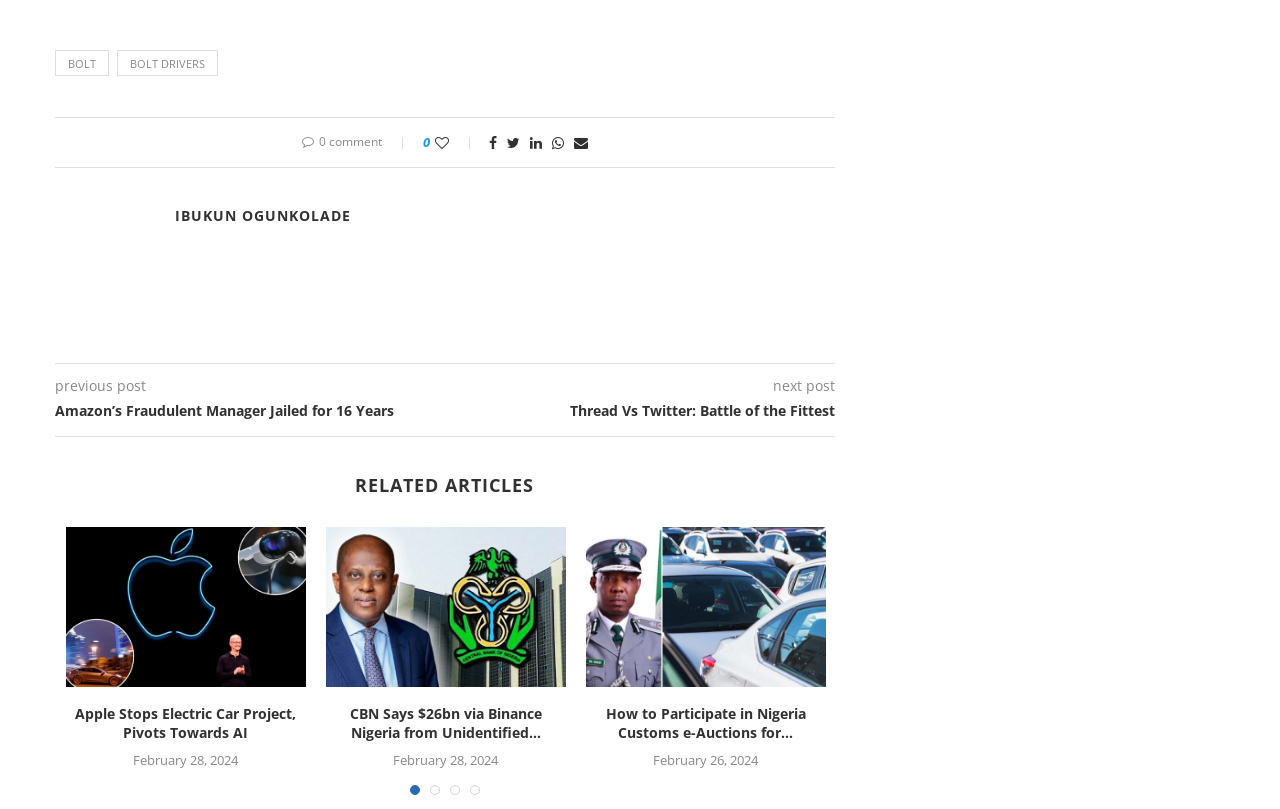Pinpoint the bounding box coordinates of the clickable area necessary to execute the following instruction: "Click on the 'BOLT' link". The coordinates should be given as four float numbers between 0 and 1, namely [left, top, right, bottom].

[0.043, 0.062, 0.085, 0.094]